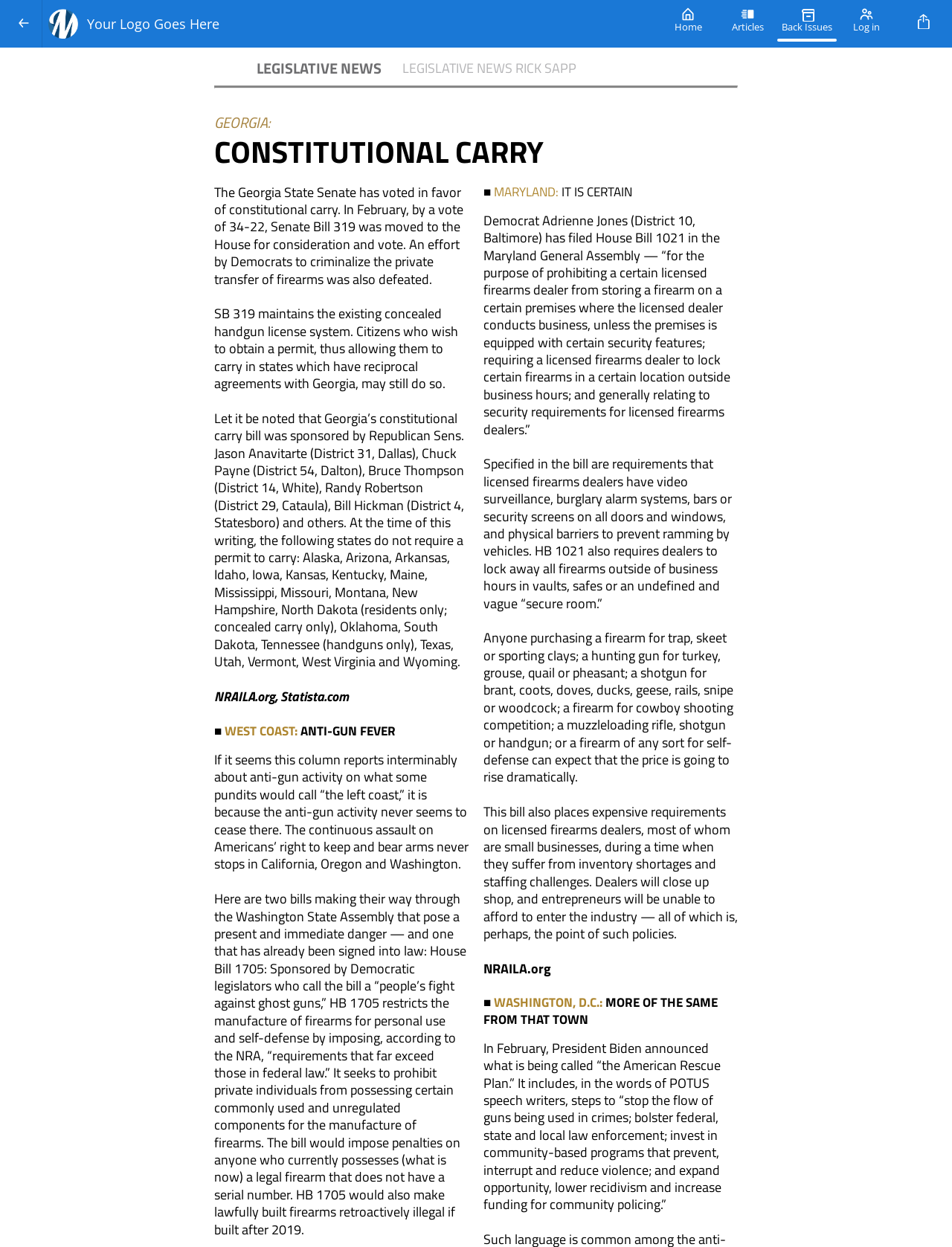What is the topic of the first article?
Examine the image and provide an in-depth answer to the question.

I looked at the headings and static text elements and found that the first article is about Georgia Constitutional Carry, which is a legislative news topic.